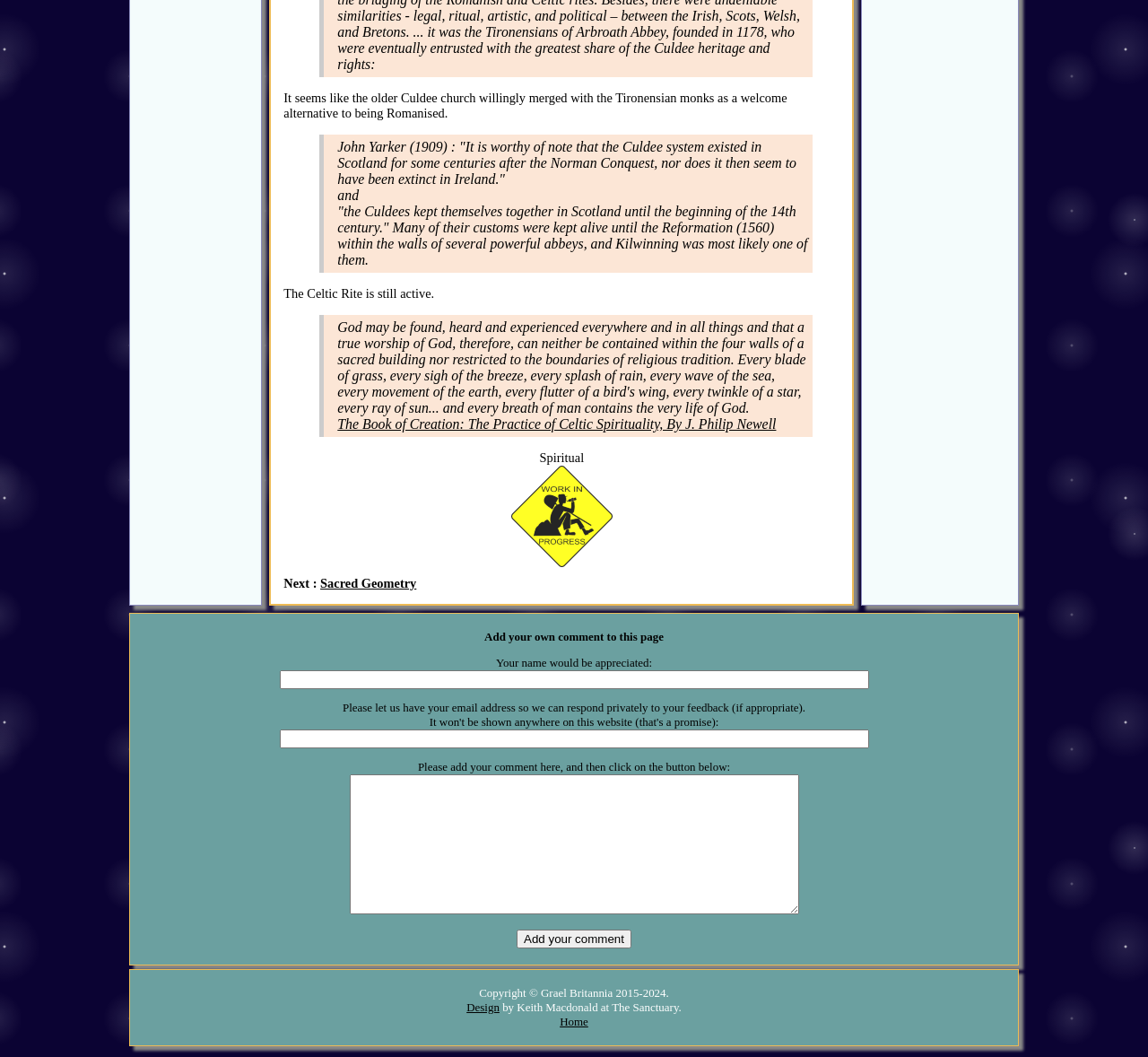Please mark the bounding box coordinates of the area that should be clicked to carry out the instruction: "Enter your name in the text field".

[0.243, 0.634, 0.757, 0.652]